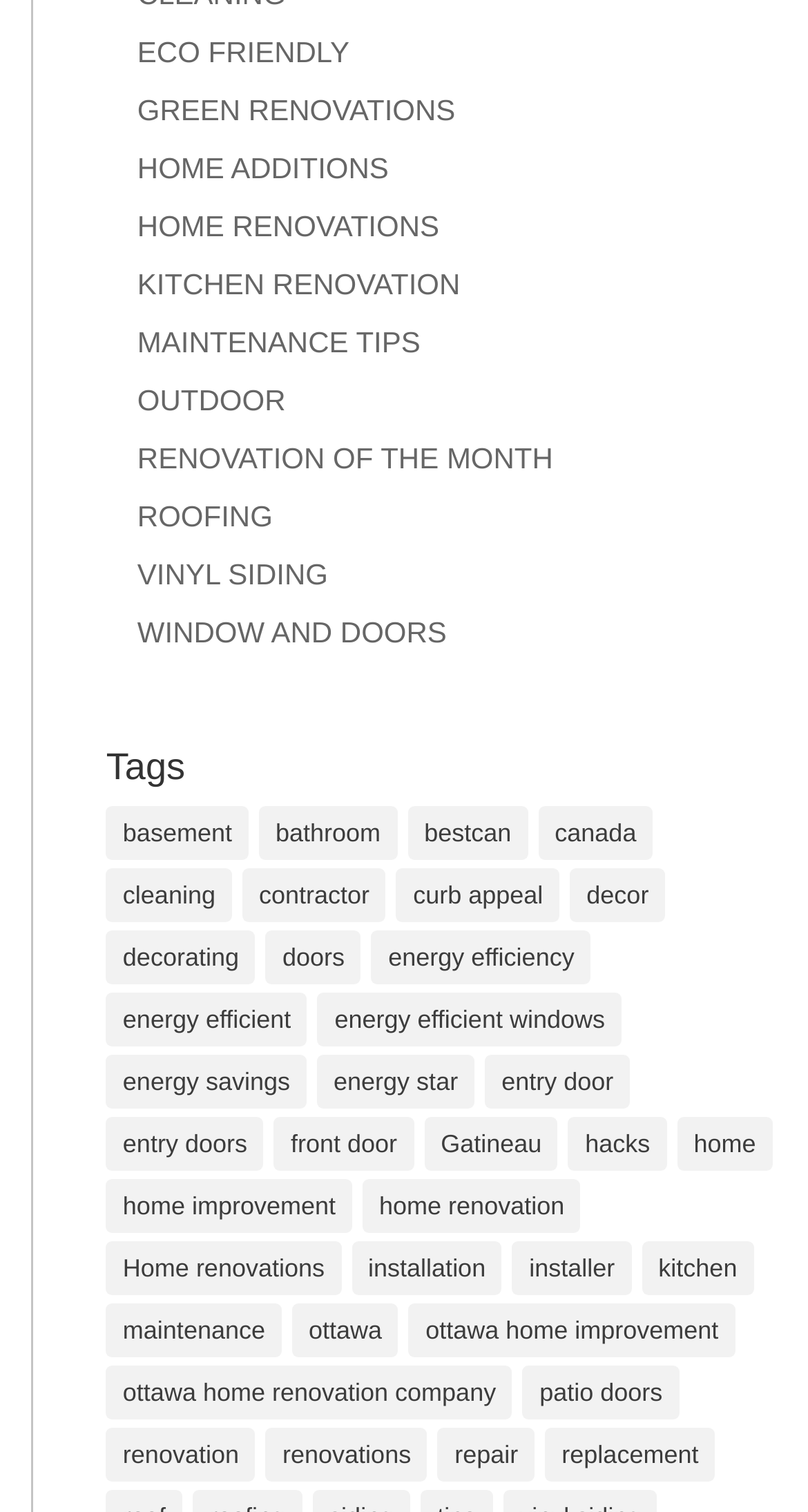Find the bounding box coordinates of the clickable region needed to perform the following instruction: "Learn about energy efficient windows". The coordinates should be provided as four float numbers between 0 and 1, i.e., [left, top, right, bottom].

[0.394, 0.656, 0.769, 0.691]